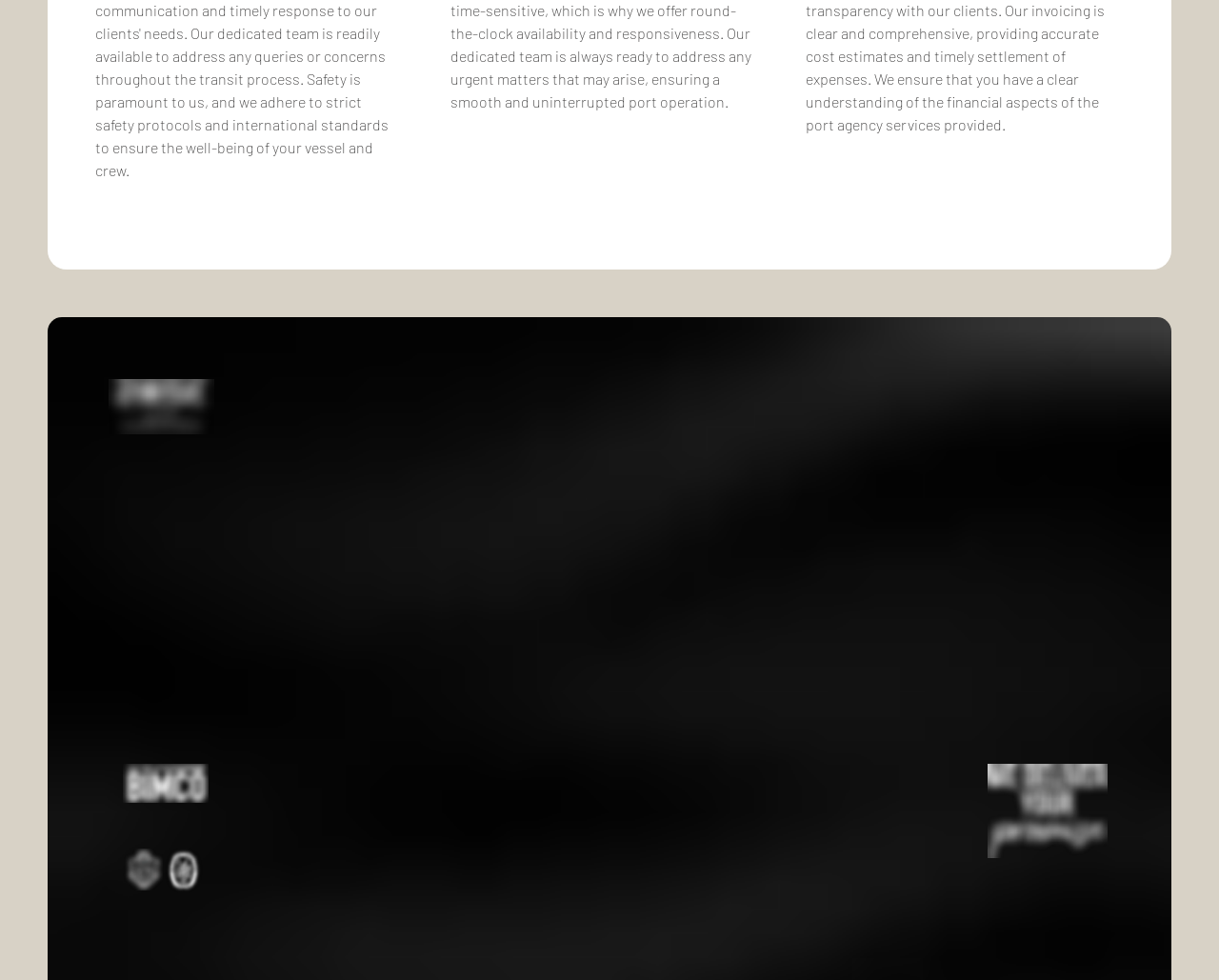Please identify the bounding box coordinates of the clickable area that will allow you to execute the instruction: "Check Facebook social media link".

[0.789, 0.518, 0.807, 0.54]